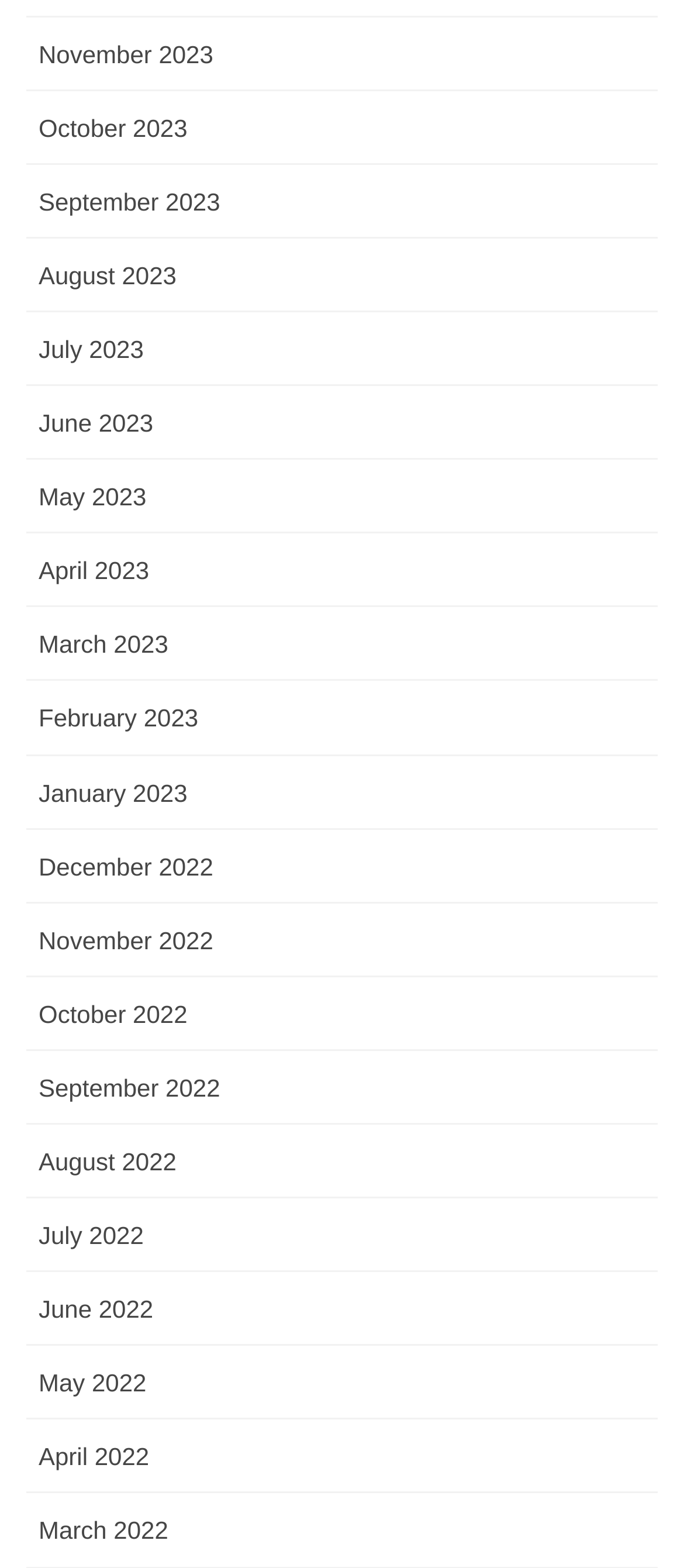Could you provide the bounding box coordinates for the portion of the screen to click to complete this instruction: "view January 2023"?

[0.038, 0.482, 0.962, 0.529]